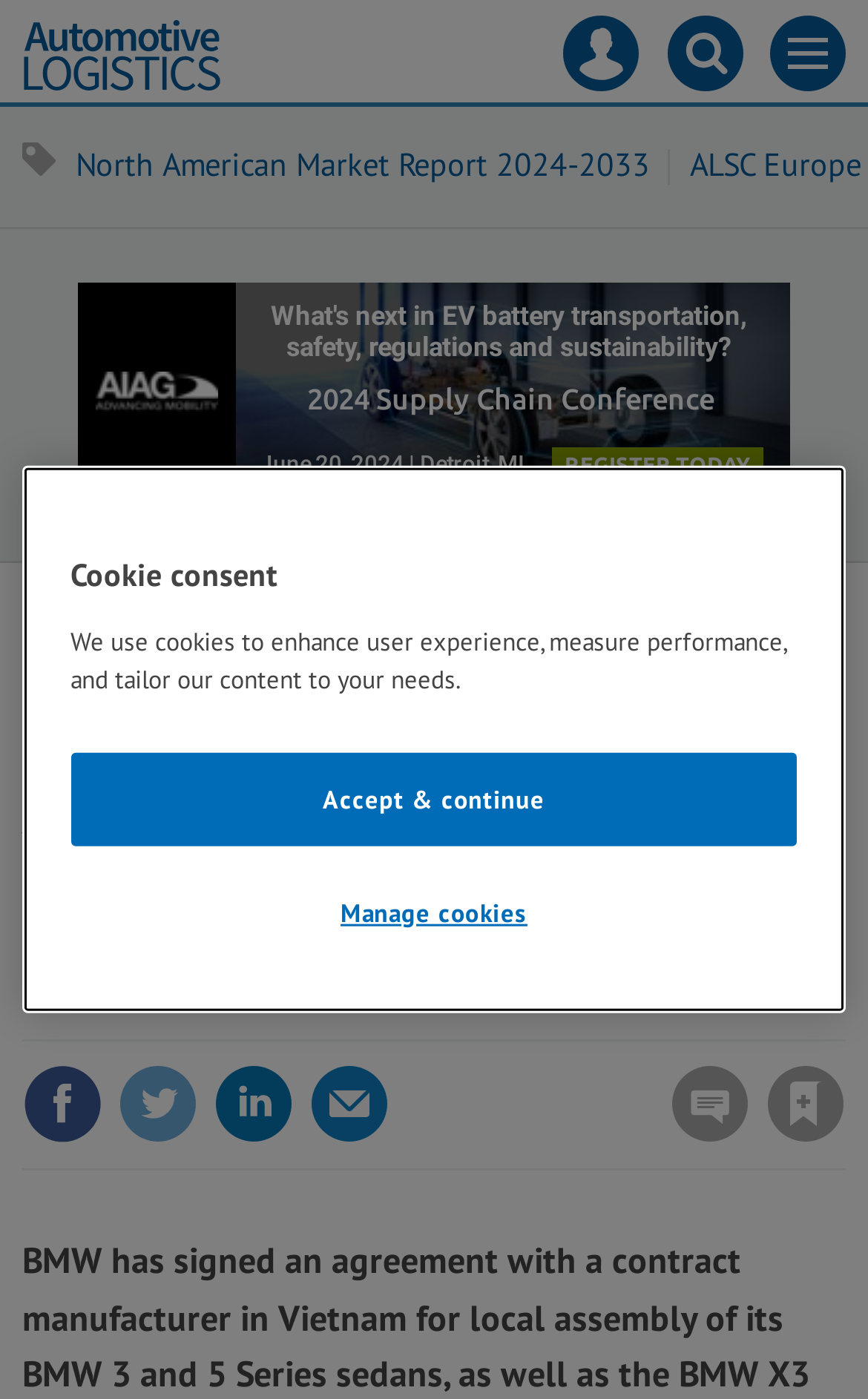Please provide a comprehensive response to the question below by analyzing the image: 
What is the topic of the article?

I inferred the topic of the article by reading the main heading, which mentions BMW and Vietnam, and also by understanding the context of the article.